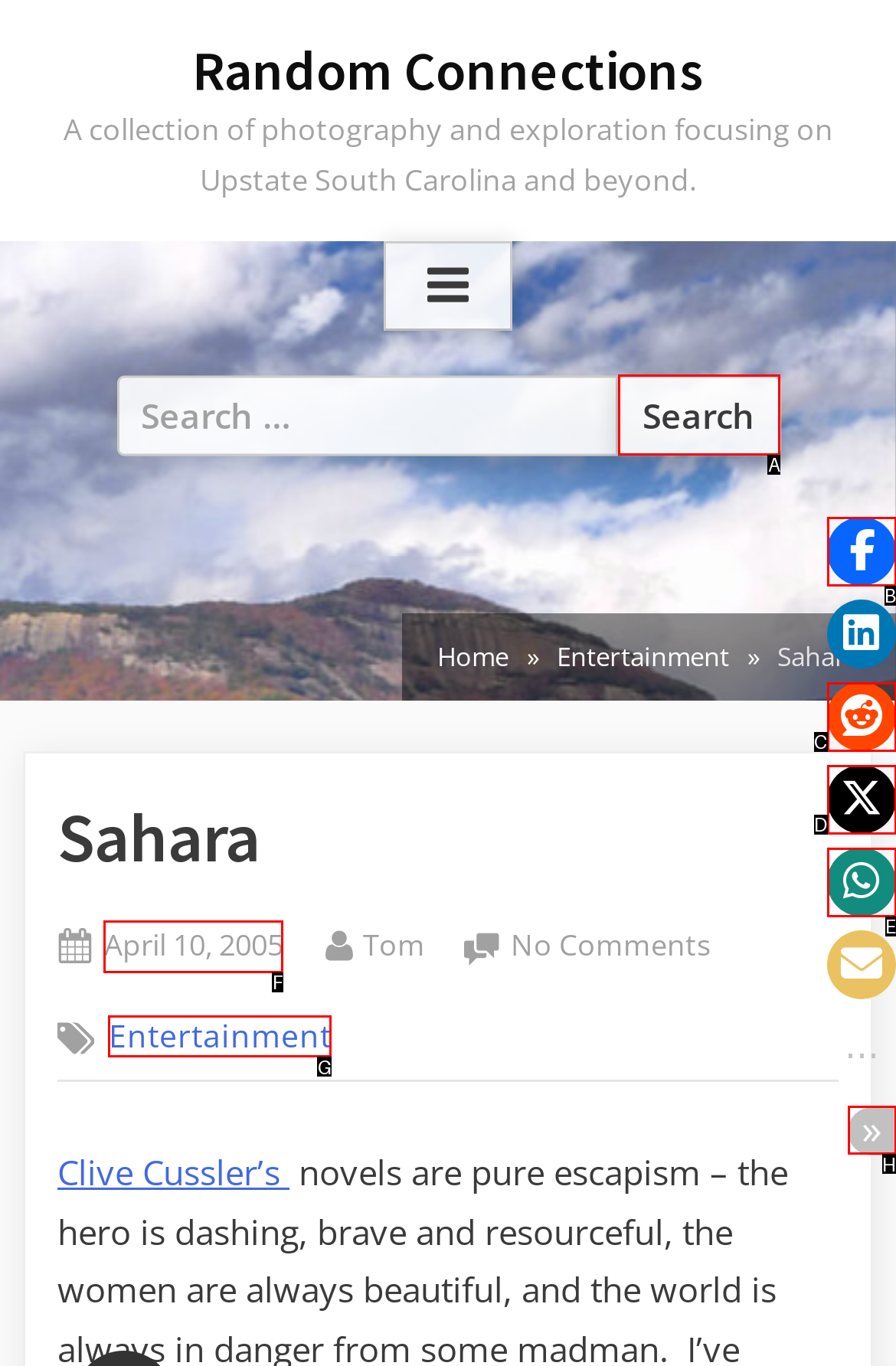Match the element description to one of the options: Leukotriene and Related Receptors
Respond with the corresponding option's letter.

None